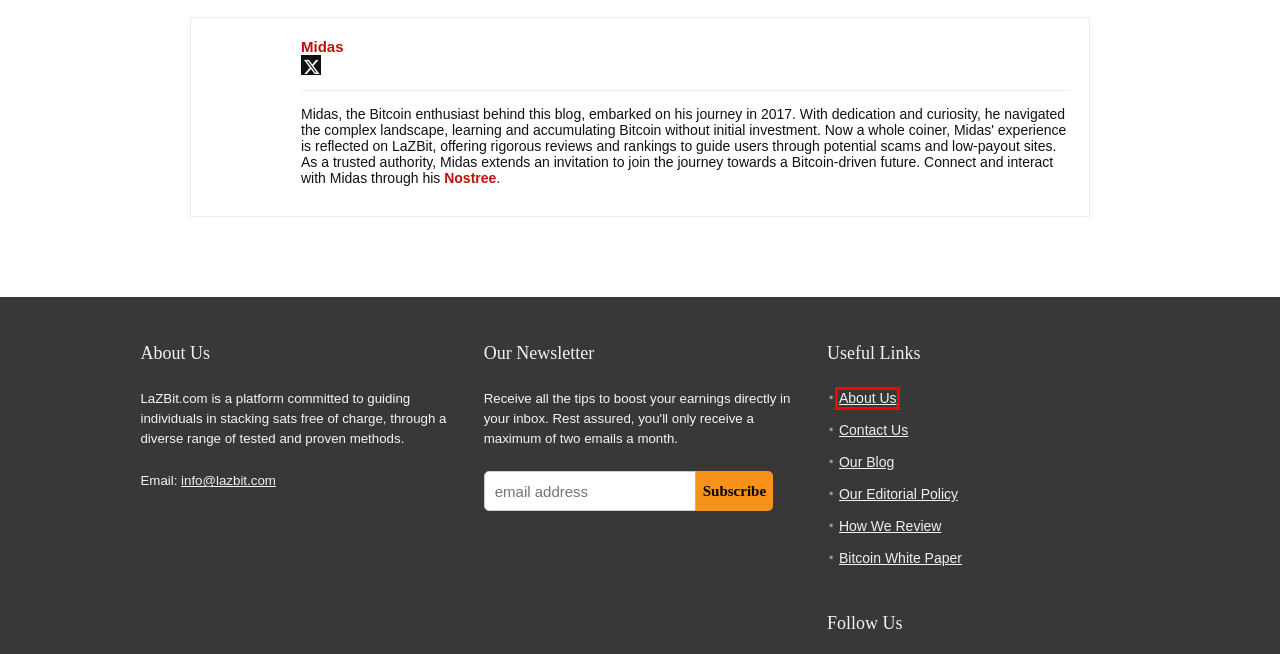Review the screenshot of a webpage that includes a red bounding box. Choose the webpage description that best matches the new webpage displayed after clicking the element within the bounding box. Here are the candidates:
A. Nostree
B. Editorial Policy • LaZBit
C. Blog • LaZBit
D. About LaZBit, Your Guide to Earning and Using Bitcoin
E. Best Bitcoin Wallet in May 2024 - 15 Reliable Choices
F. Contact Us - Connect with LaZBit
G. How We Select and Review Products • LaZBit
H. How to Withdraw From FreeBitco.in: A Step-by-Step Guide

D